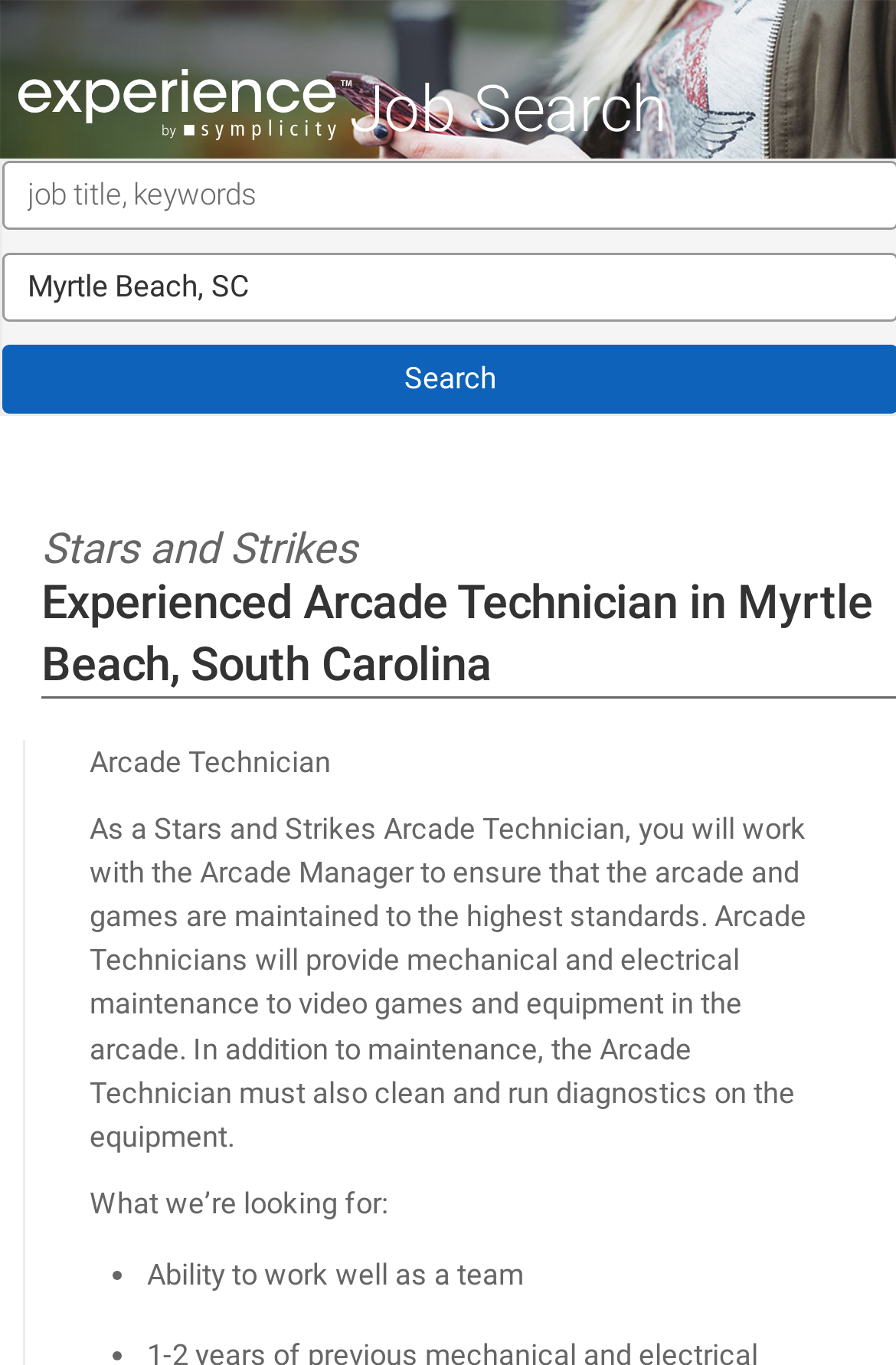What is the purpose of running diagnostics on the equipment?
Provide a short answer using one word or a brief phrase based on the image.

To ensure maintenance